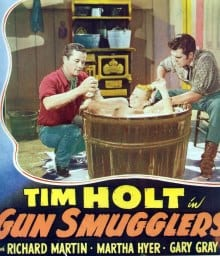Provide a short, one-word or phrase answer to the question below:
What is the age of the protagonist in the film Gun Smugglers?

Young